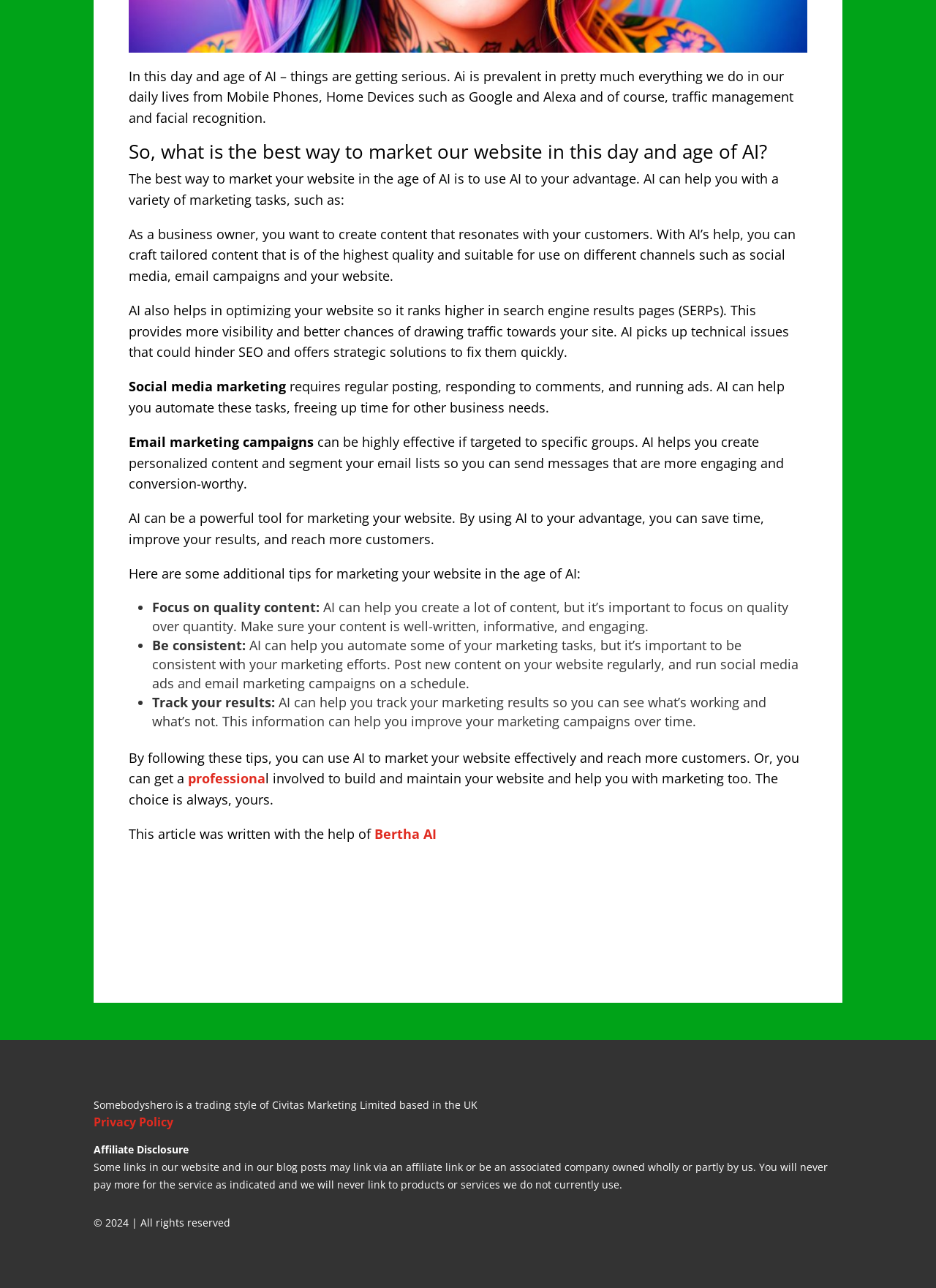Return the bounding box coordinates of the UI element that corresponds to this description: "Privacy Policy". The coordinates must be given as four float numbers in the range of 0 and 1, [left, top, right, bottom].

[0.1, 0.865, 0.185, 0.877]